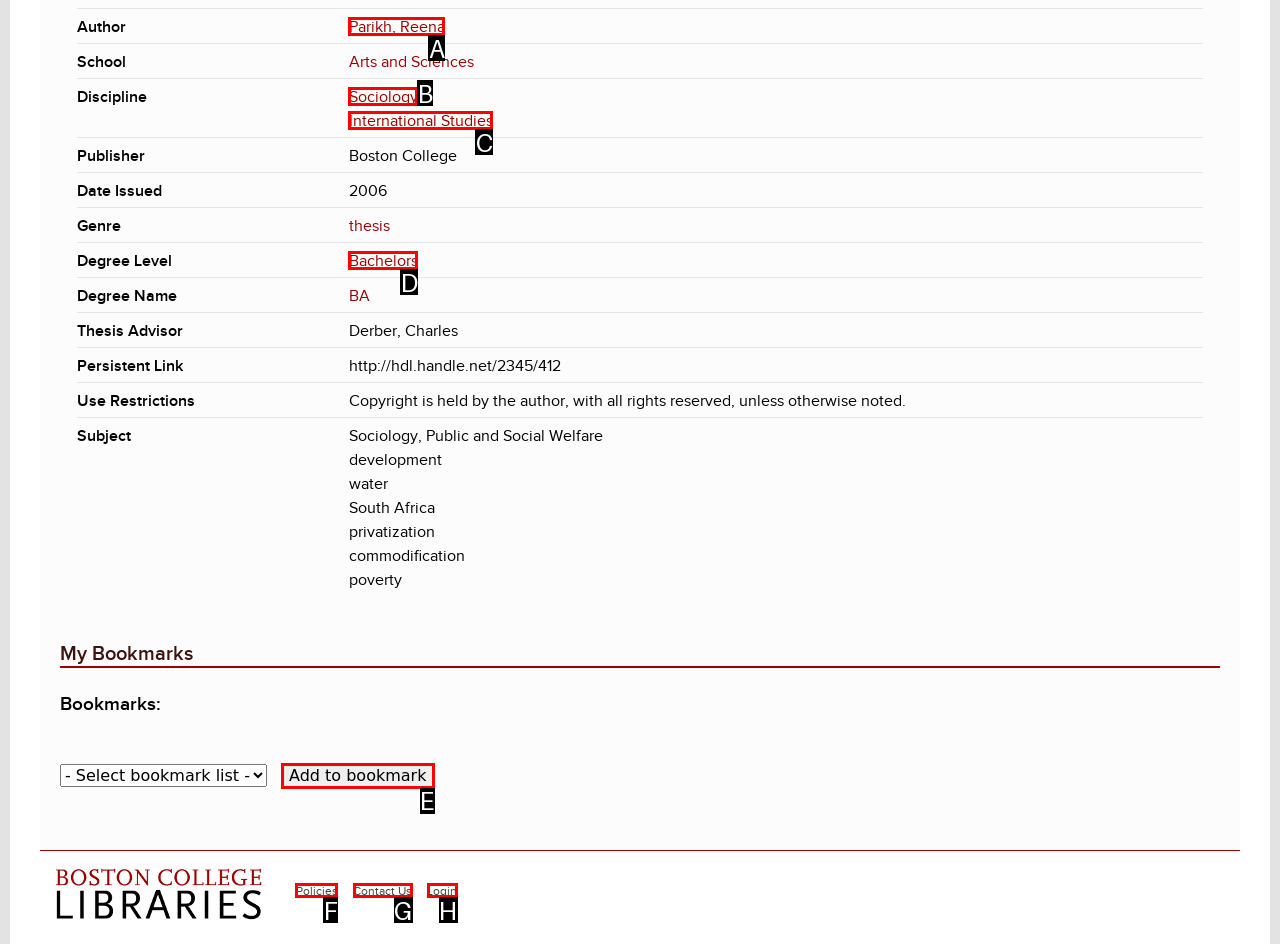Which lettered option should be clicked to perform the following task: Visit the 'Policies' page
Respond with the letter of the appropriate option.

F